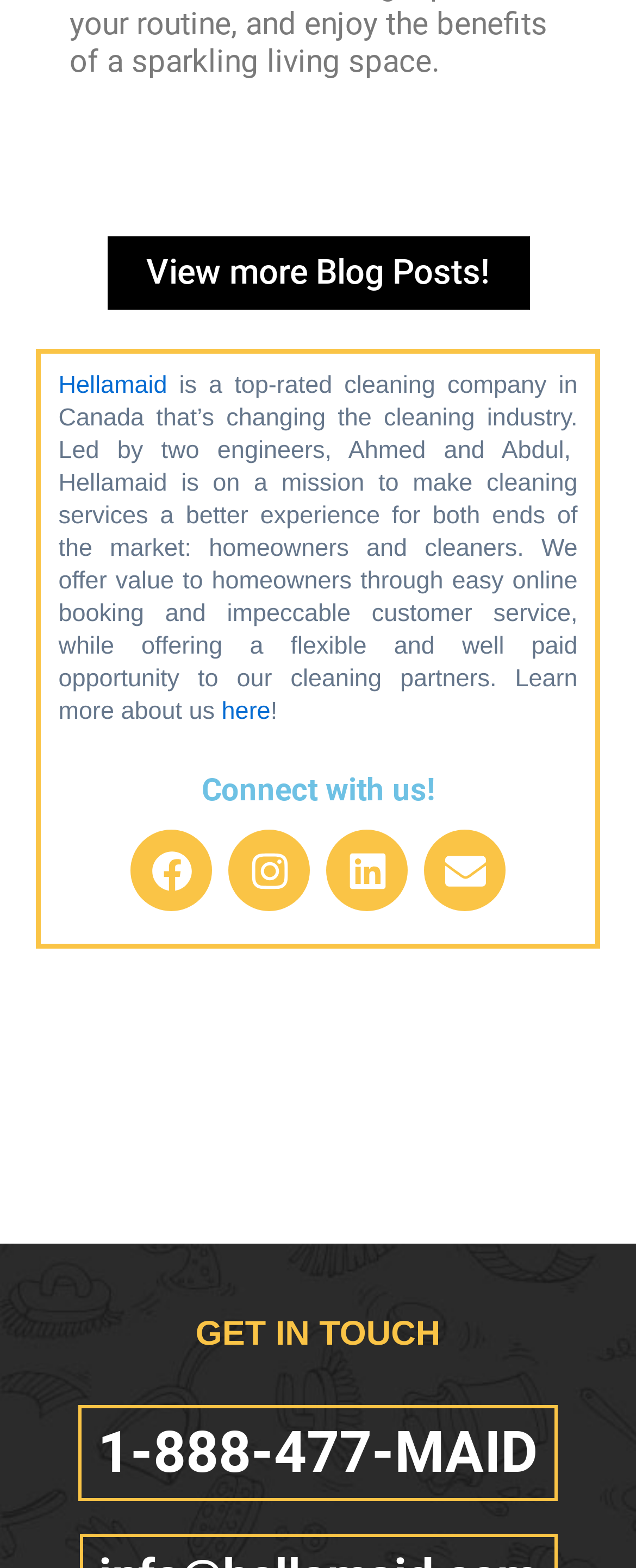Answer with a single word or phrase: 
What is the phone number to get in touch?

1-888-477-MAID